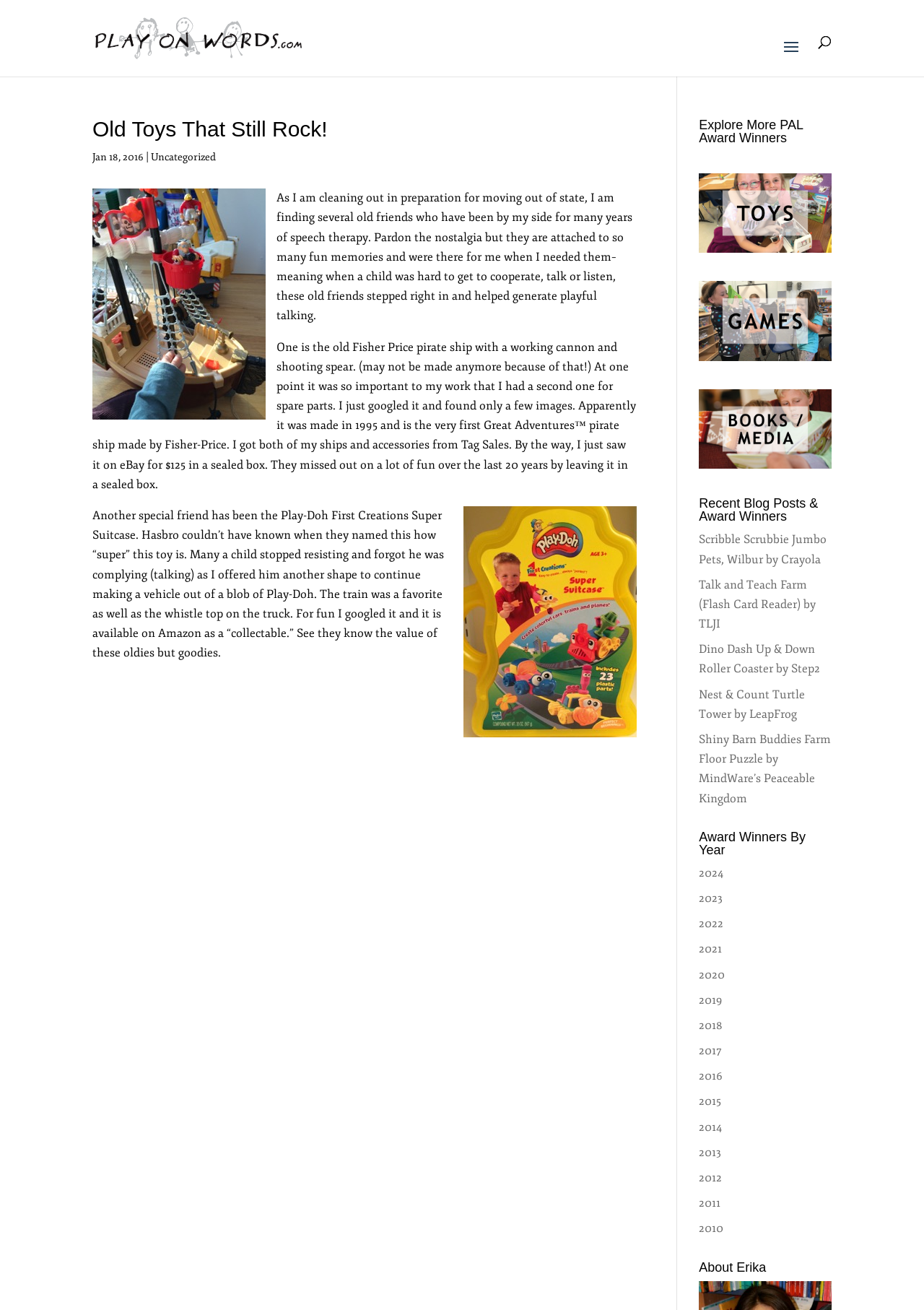Determine the bounding box coordinates of the section I need to click to execute the following instruction: "Search for something". Provide the coordinates as four float numbers between 0 and 1, i.e., [left, top, right, bottom].

[0.1, 0.0, 0.9, 0.001]